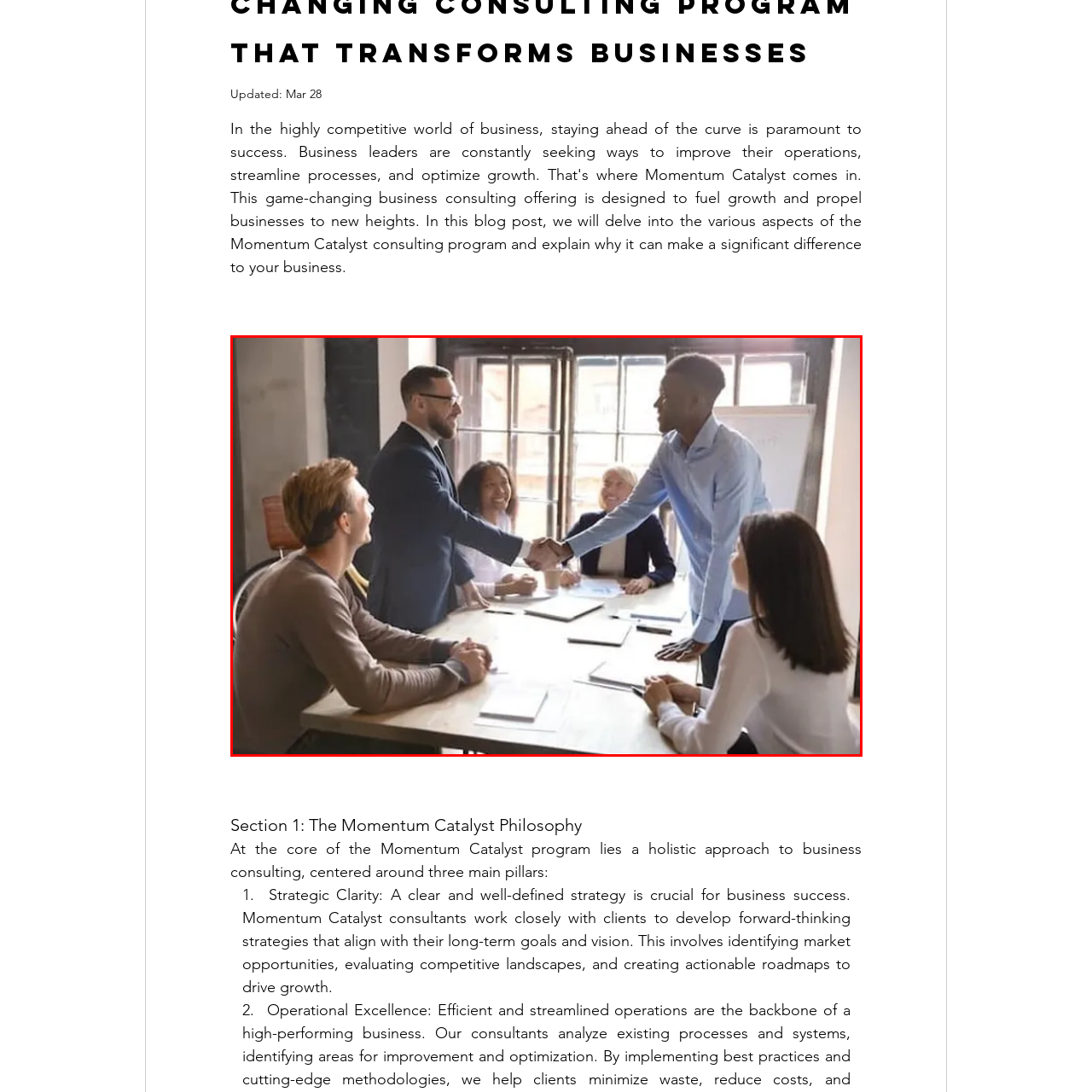Generate a comprehensive caption for the picture highlighted by the red outline.

The image captures a professional business meeting set in a modern office space, characterized by a warm, inviting atmosphere created by large windows allowing natural light to flood the room. At the center, two men engage in a handshake, symbolizing a successful agreement or collaboration. One is dressed in a sharp suit, projecting confidence and professionalism, while the other is casually attired, indicating a more approachable demeanor. Surrounding them are five individuals, representing a diverse group engaged in the discussion, each displaying positive body language. Papers and notebooks scattered across the wooden table suggest an interactive session, emphasizing the dynamic nature of the consultation. This scene reflects the essence of the Business Consulting Program, which focuses on strategic clarity, teamwork, and holistic approaches in corporate environments.